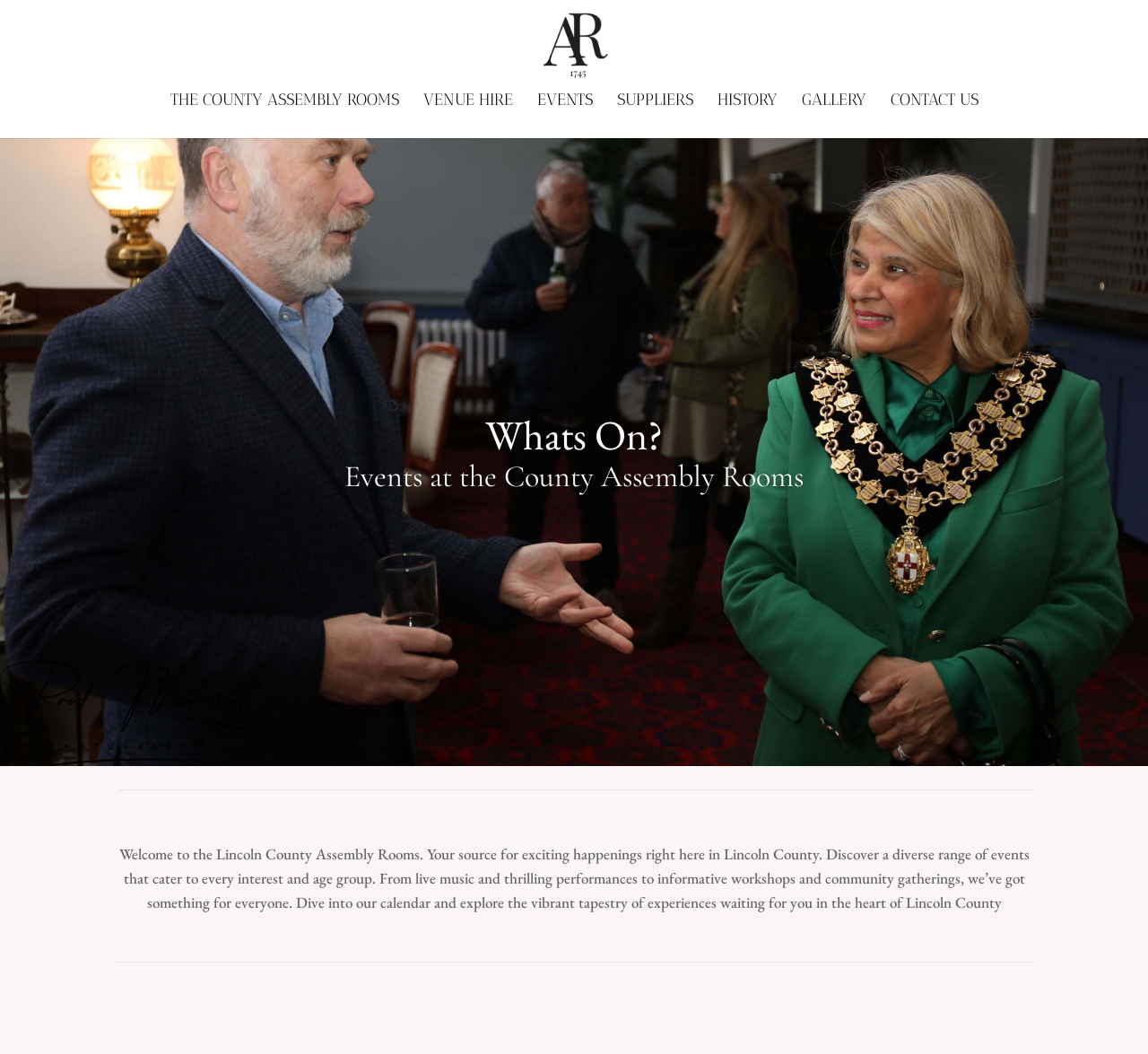Carefully examine the image and provide an in-depth answer to the question: What is the name of the venue?

I inferred this answer by looking at the top navigation links, where 'THE COUNTY ASSEMBLY ROOMS' is listed as a link, and also by reading the introductory text that mentions 'the Lincoln County Assembly Rooms'.